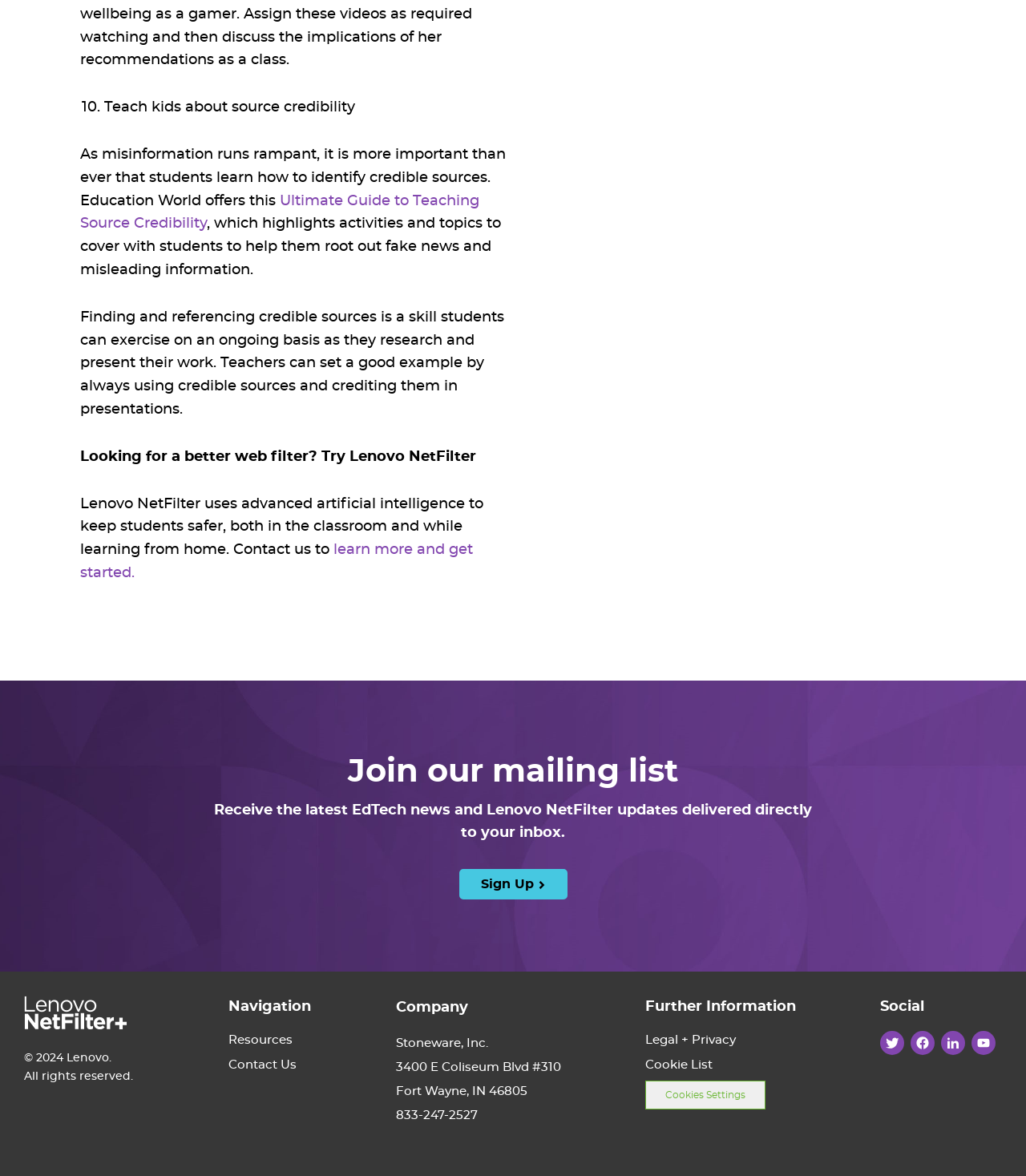Could you find the bounding box coordinates of the clickable area to complete this instruction: "Visit the Resources page"?

[0.223, 0.879, 0.285, 0.89]